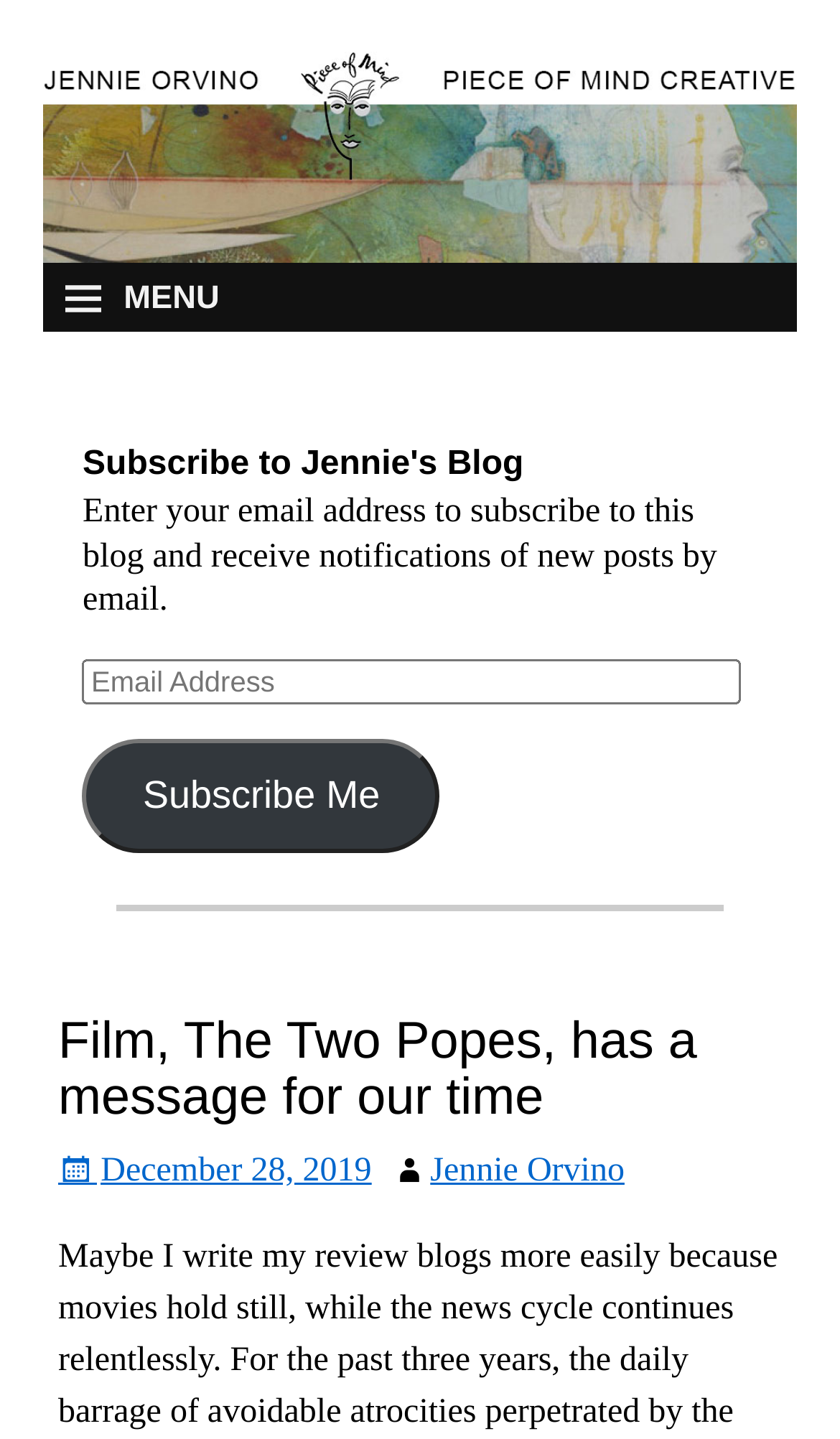Locate the bounding box for the described UI element: "December 28, 2019". Ensure the coordinates are four float numbers between 0 and 1, formatted as [left, top, right, bottom].

[0.069, 0.801, 0.442, 0.826]